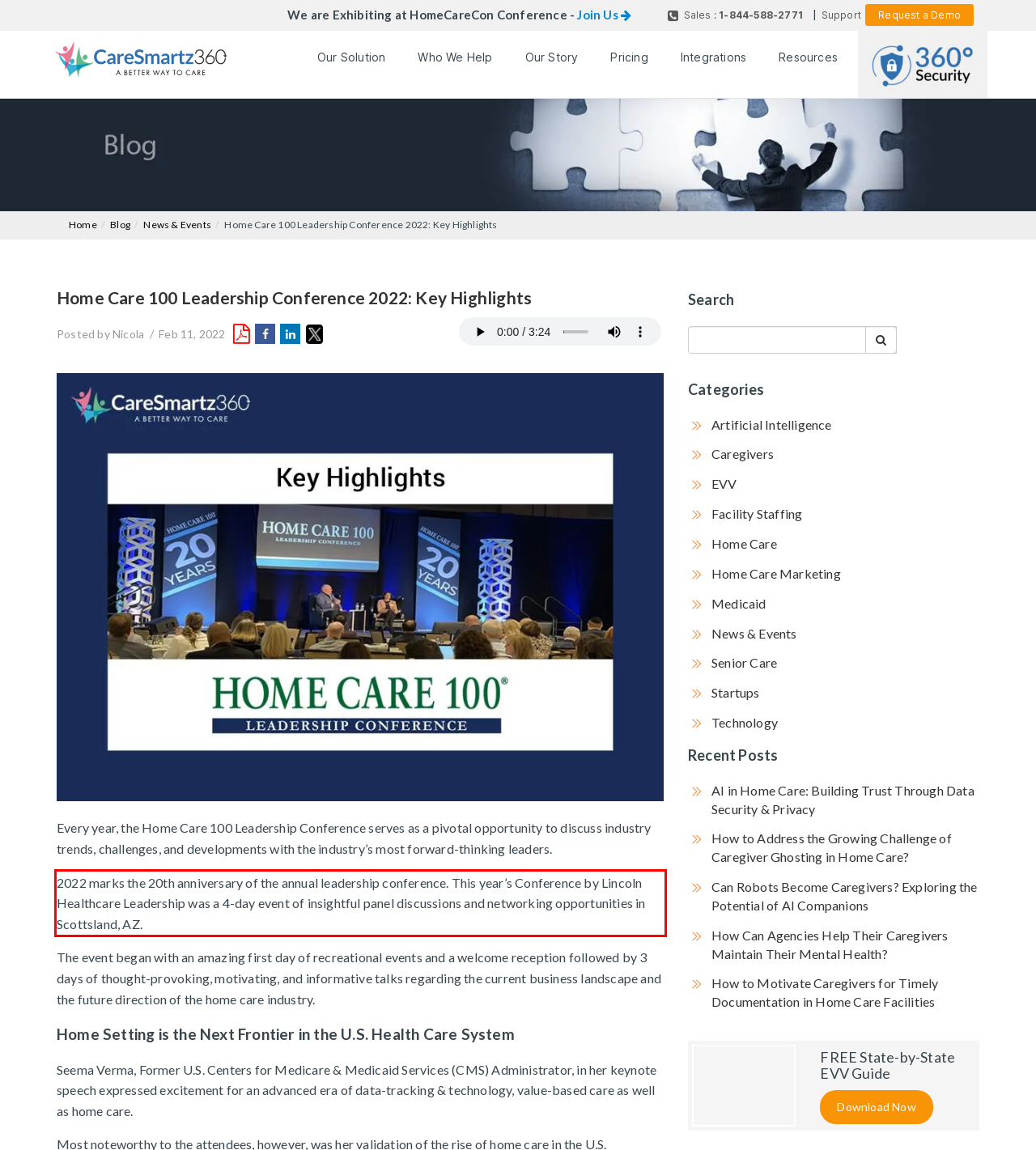Using the provided screenshot of a webpage, recognize and generate the text found within the red rectangle bounding box.

2022 marks the 20th anniversary of the annual leadership conference. This year’s Conference by Lincoln Healthcare Leadership was a 4-day event of insightful panel discussions and networking opportunities in Scottsland, AZ.